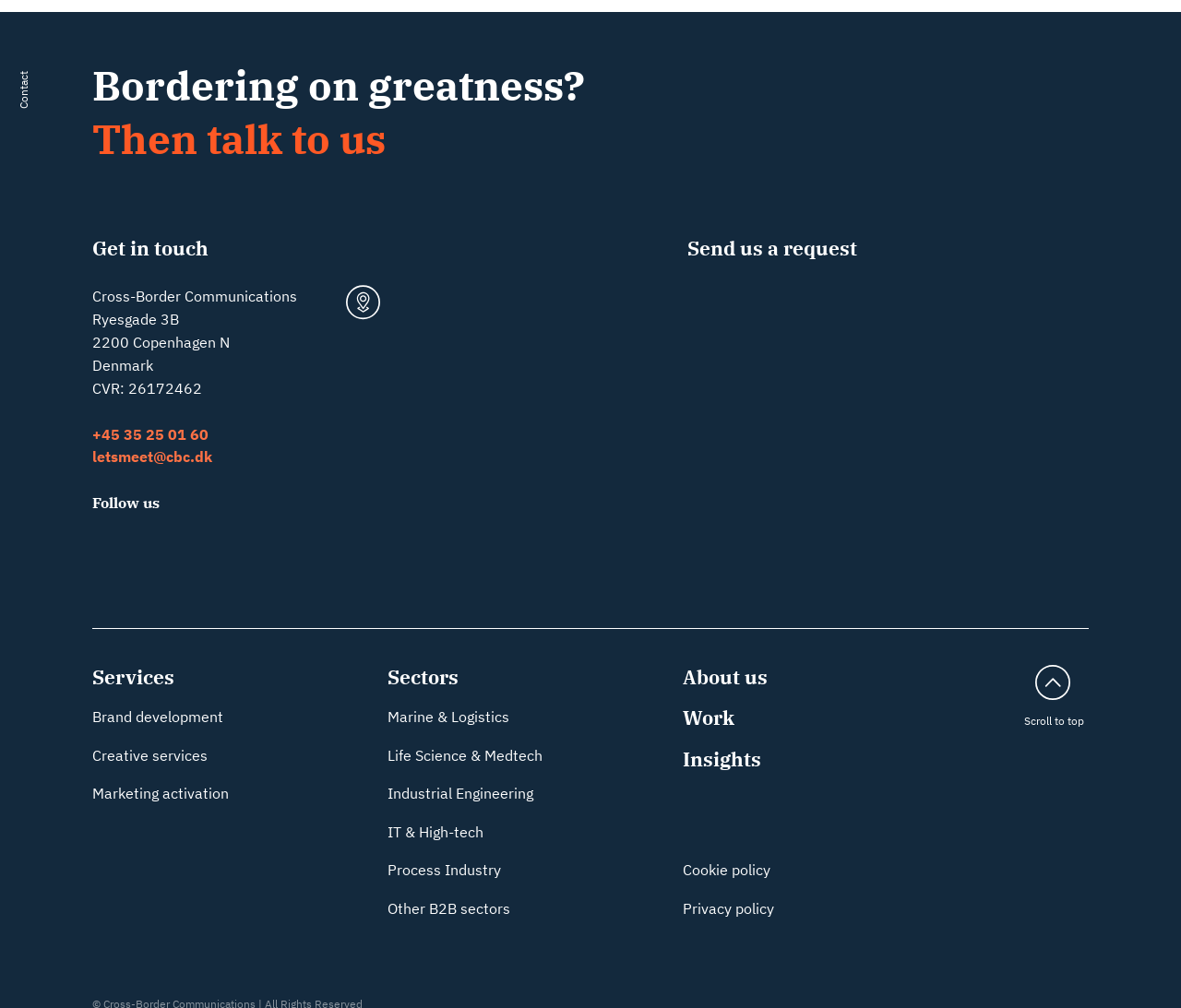Please provide a brief answer to the following inquiry using a single word or phrase:
What is the company's address?

Ryesgade 3B, 2200 Copenhagen N, Denmark